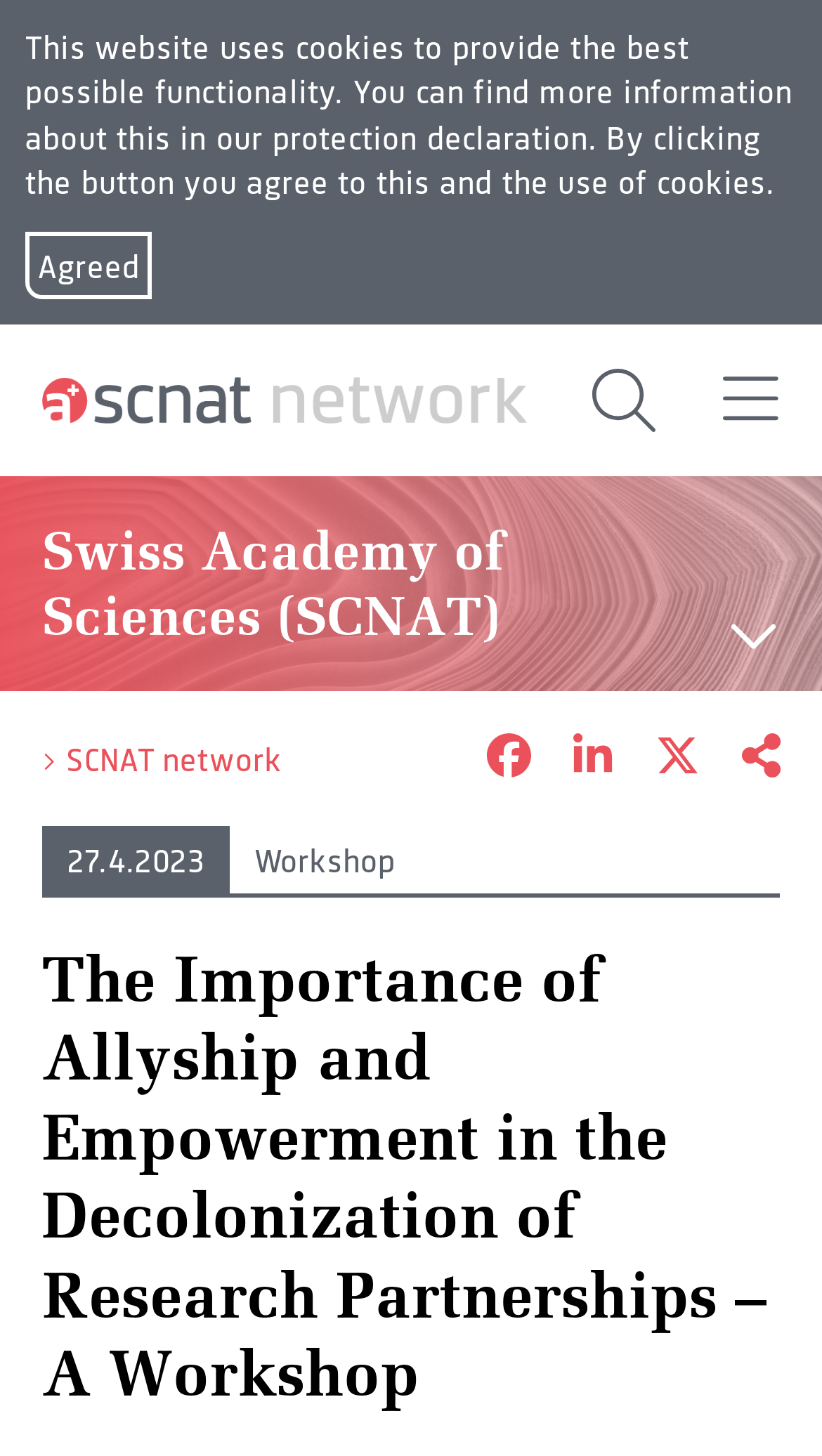What is the purpose of the 'Agreed' button? Please answer the question using a single word or phrase based on the image.

To agree to cookies